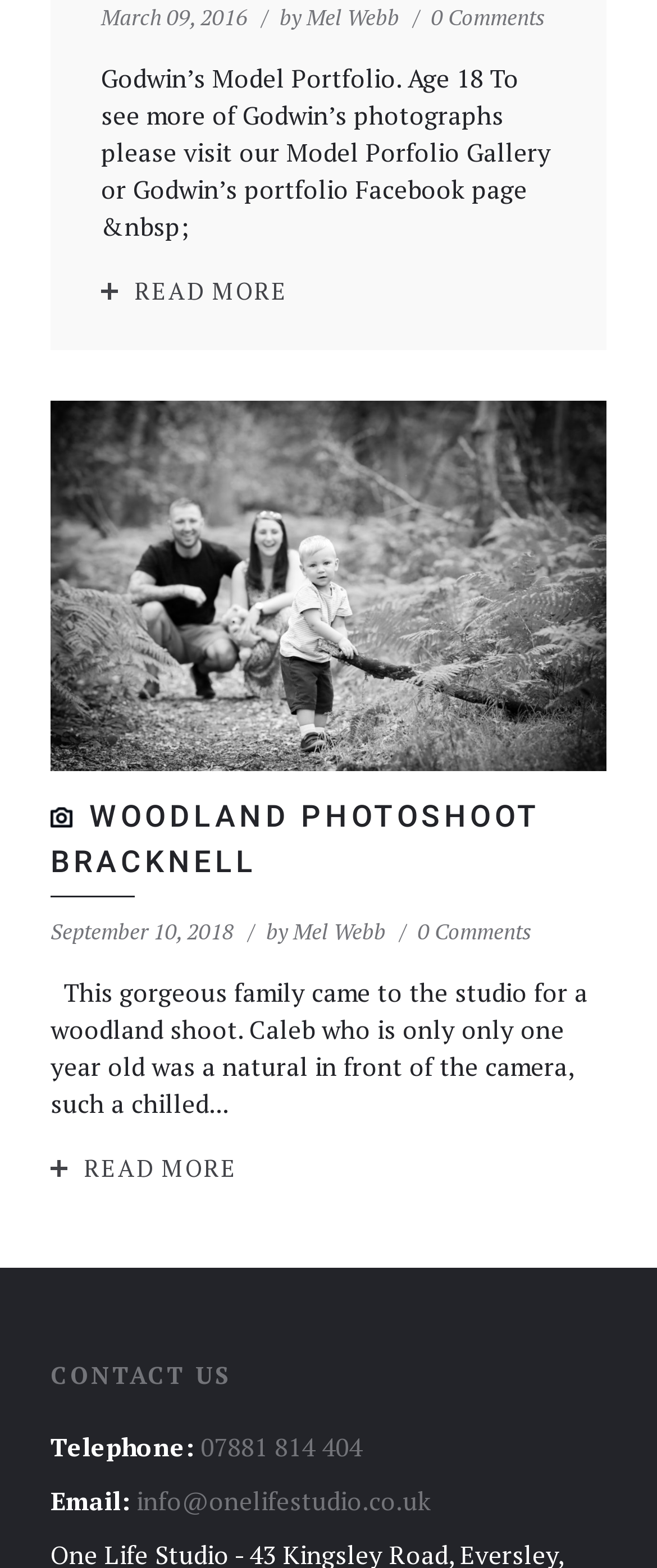What is the date of the first blog post?
Look at the screenshot and provide an in-depth answer.

I found the date of the first blog post by looking at the StaticText element with the text 'March 09, 2016' which is located at the top of the webpage.